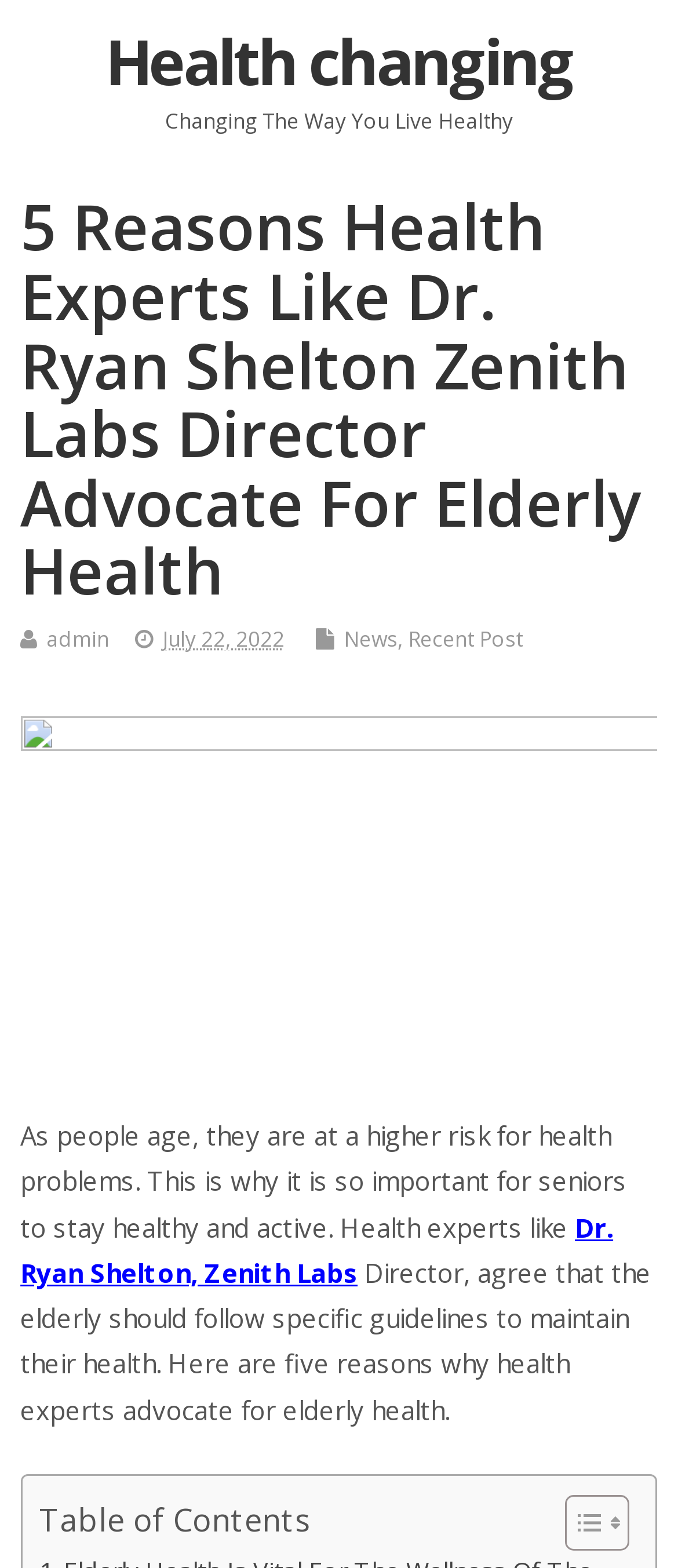Who is the author of the article?
Please interpret the details in the image and answer the question thoroughly.

The author of the article can be found by looking at the metadata of the article, specifically the 'admin' link located below the title of the article.